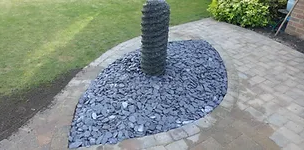What is the surrounding area of the water feature?
Refer to the image and provide a one-word or short phrase answer.

Paved